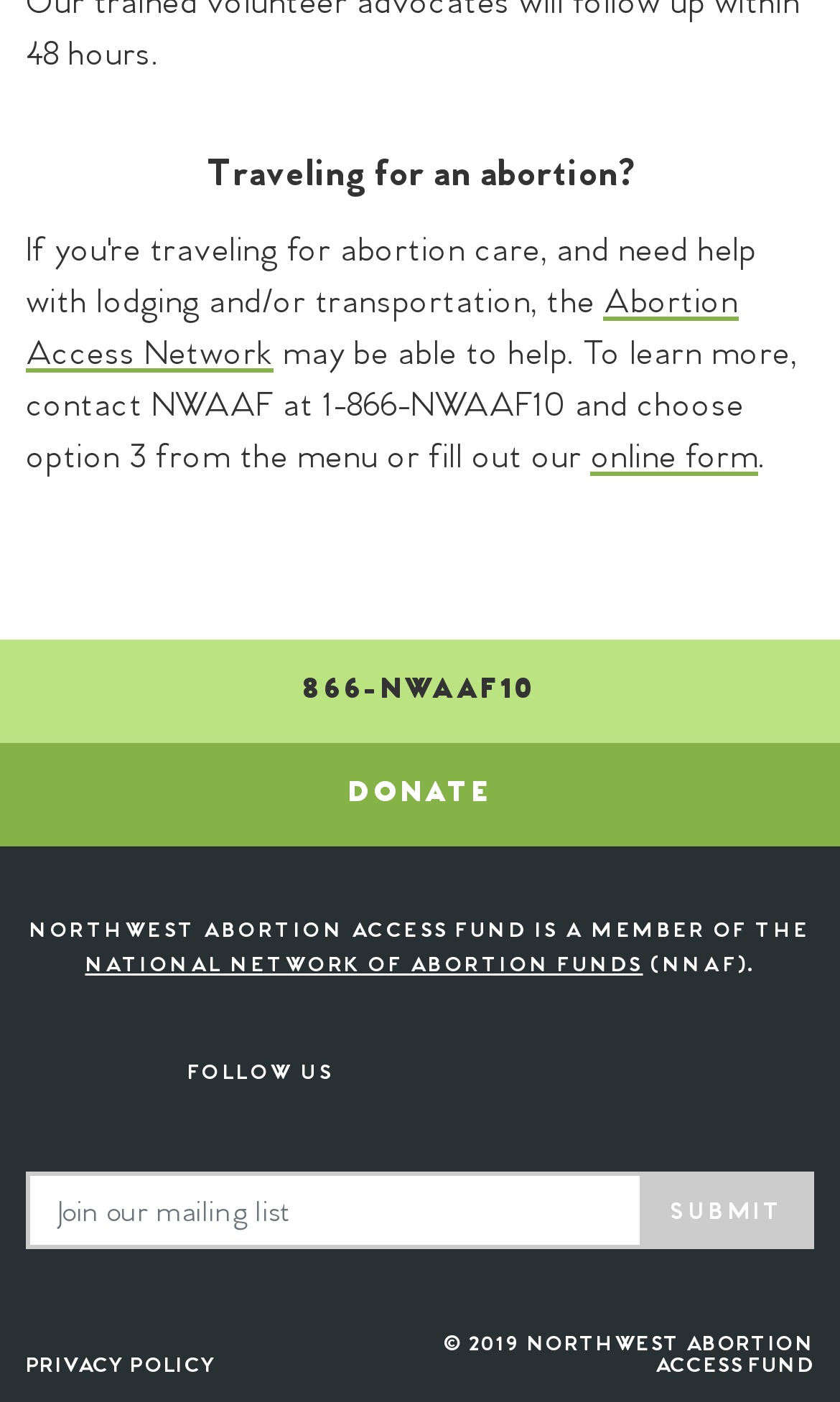Identify and provide the bounding box for the element described by: "national network of abortion funds".

[0.101, 0.679, 0.765, 0.697]